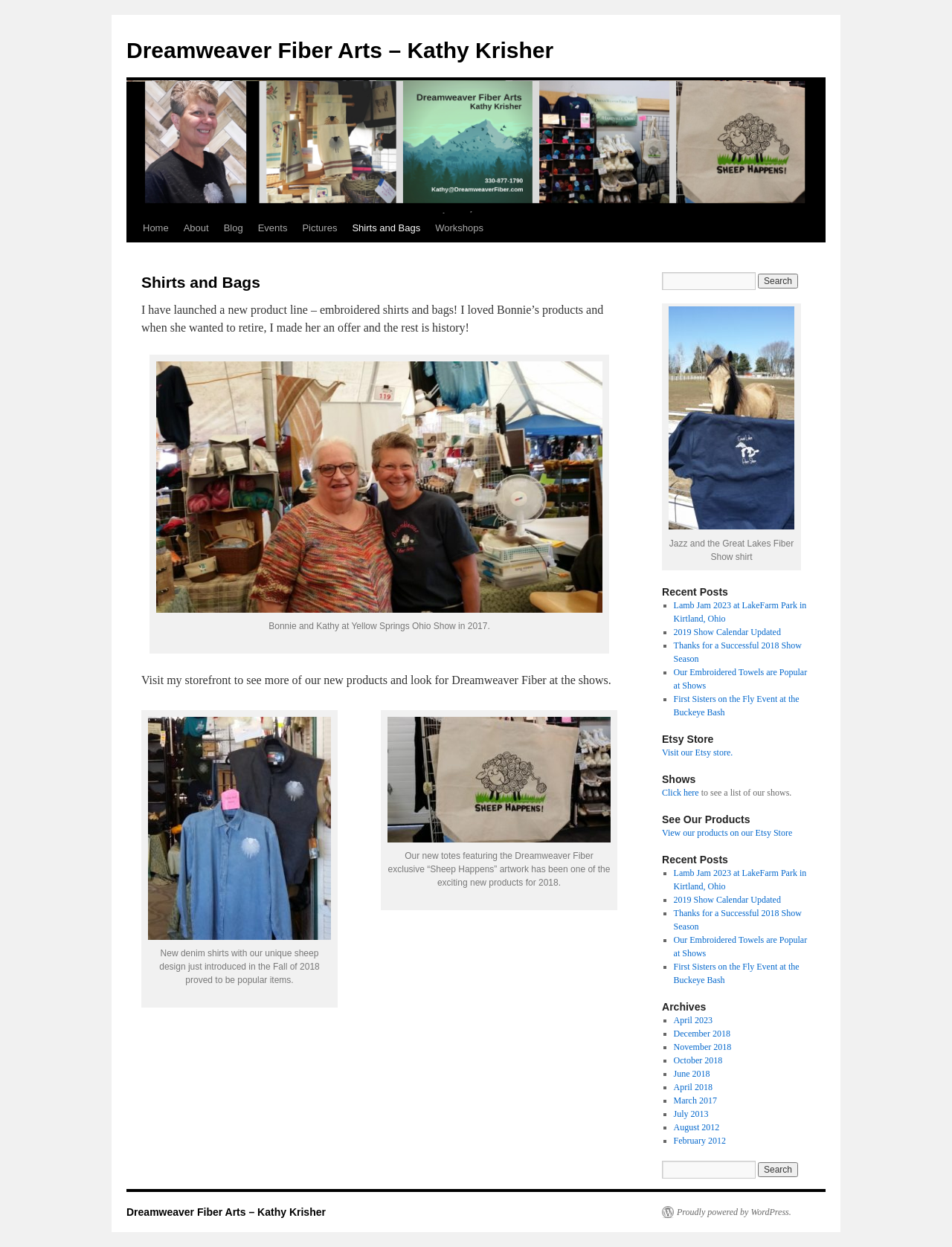Determine the main headline from the webpage and extract its text.

Shirts and Bags